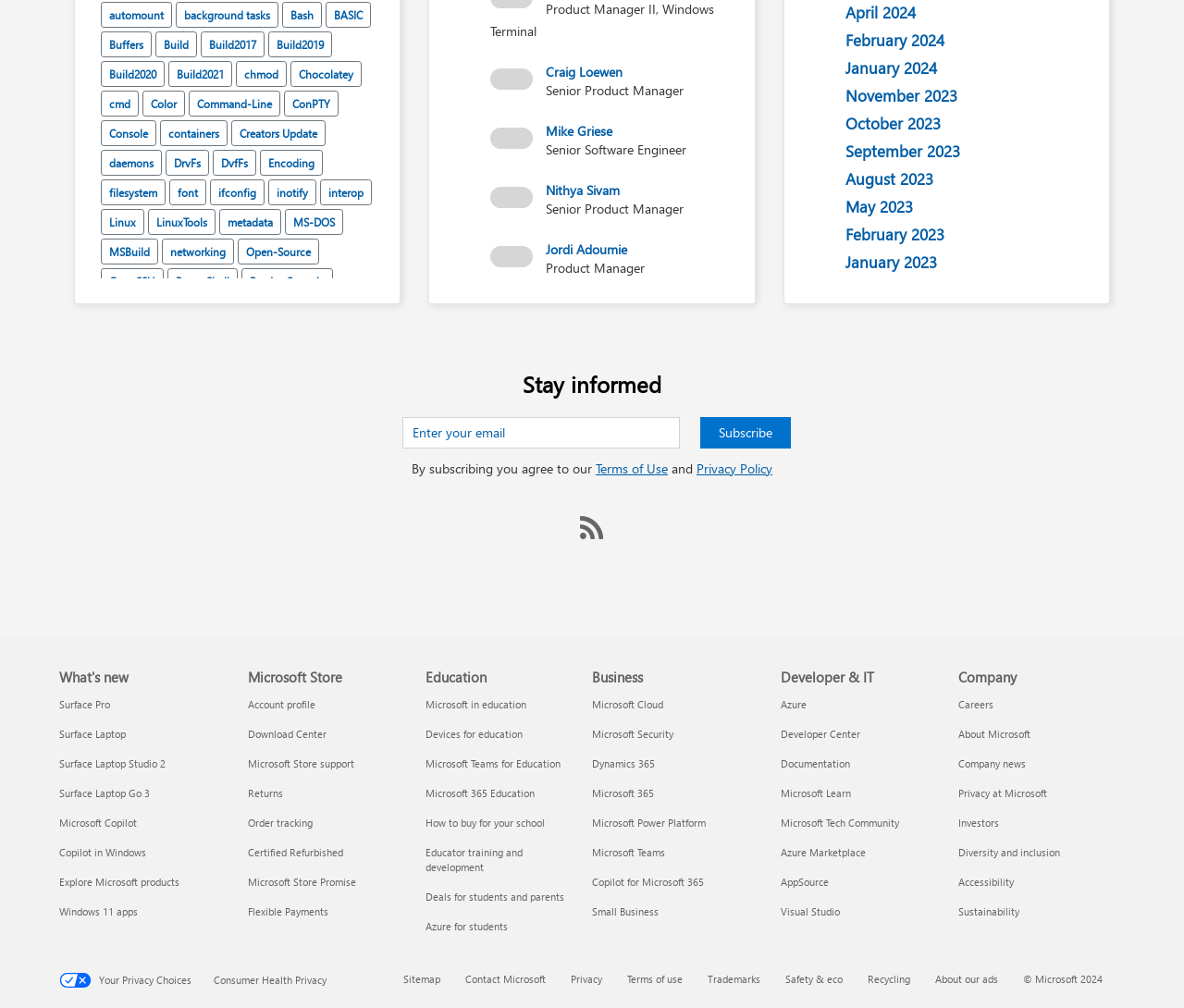Find the bounding box coordinates of the UI element according to this description: "Terms of use".

[0.53, 0.964, 0.577, 0.978]